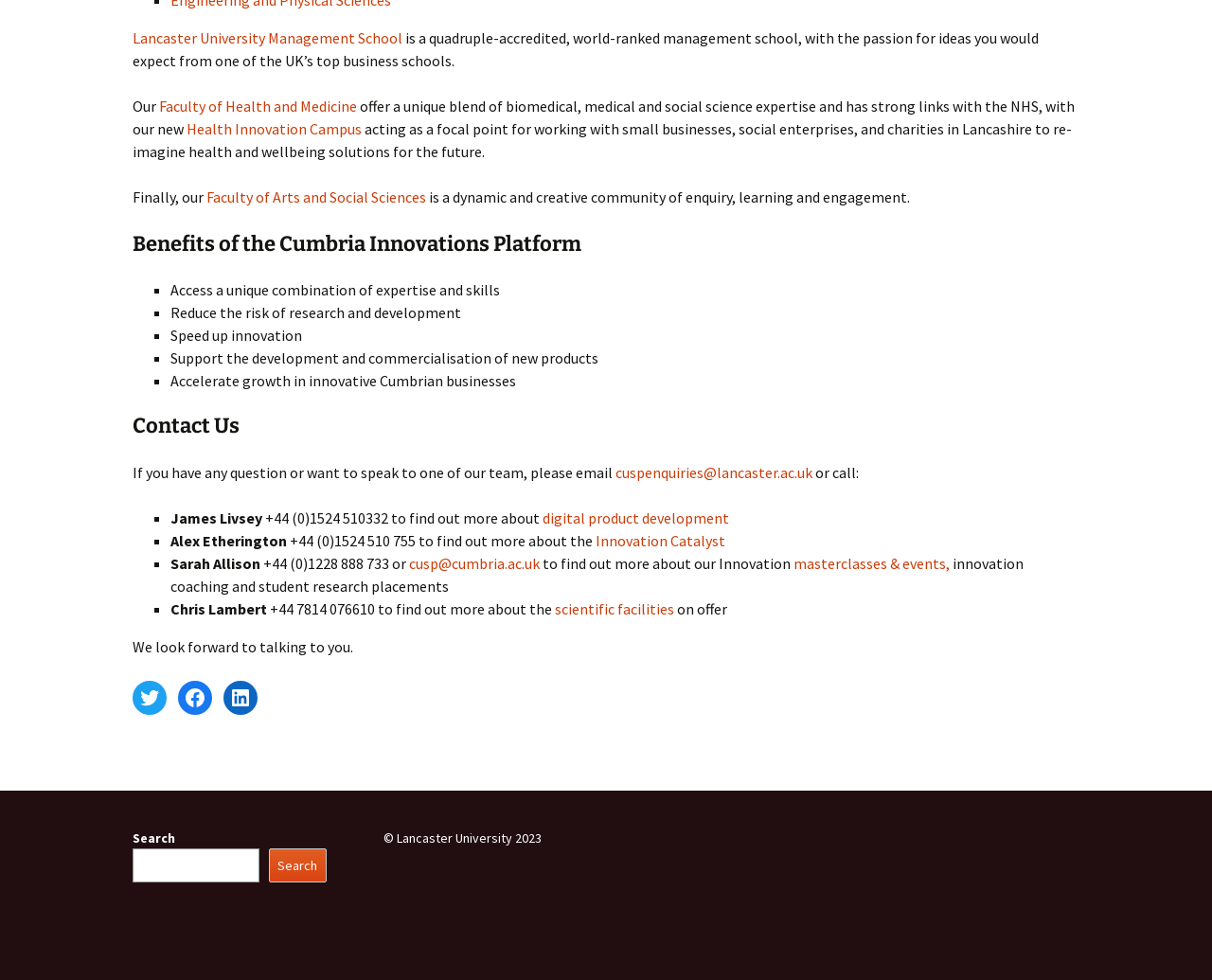Locate the bounding box coordinates of the clickable region to complete the following instruction: "Contact the team by emailing 'cuspenquiries@lancaster.ac.uk'."

[0.508, 0.472, 0.67, 0.492]